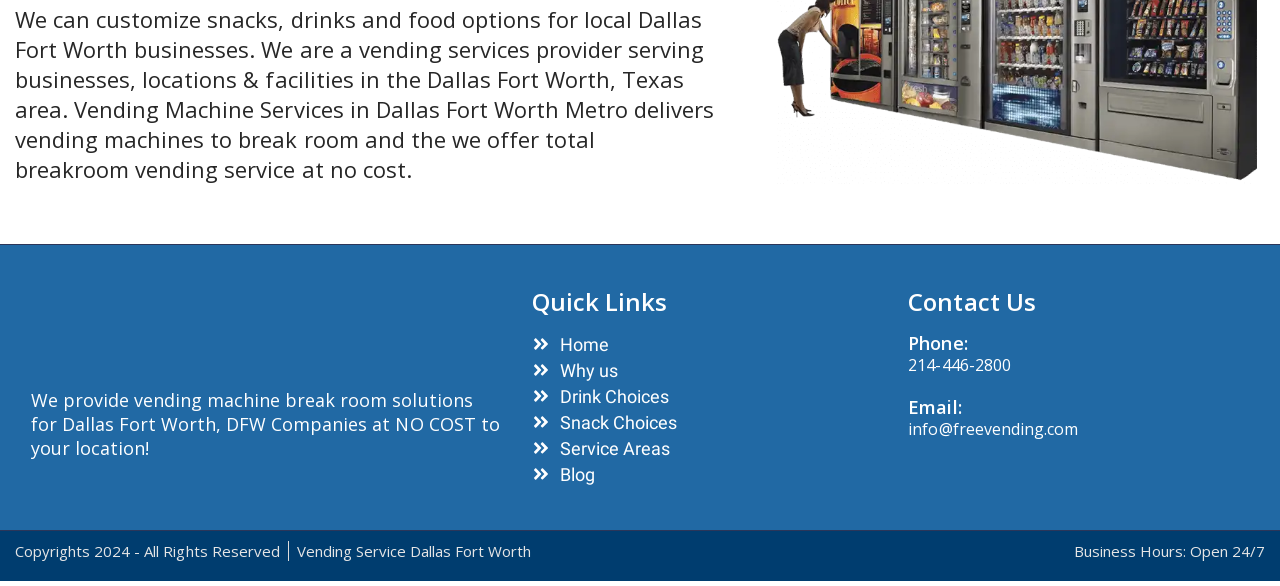Identify the bounding box coordinates of the section to be clicked to complete the task described by the following instruction: "Click on the 'Home' link". The coordinates should be four float numbers between 0 and 1, formatted as [left, top, right, bottom].

[0.416, 0.57, 0.685, 0.606]